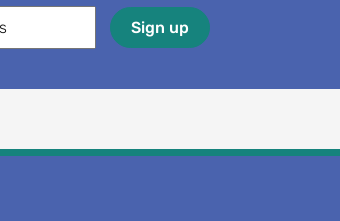Please provide a one-word or phrase answer to the question: 
What is the background color of the webpage?

blue